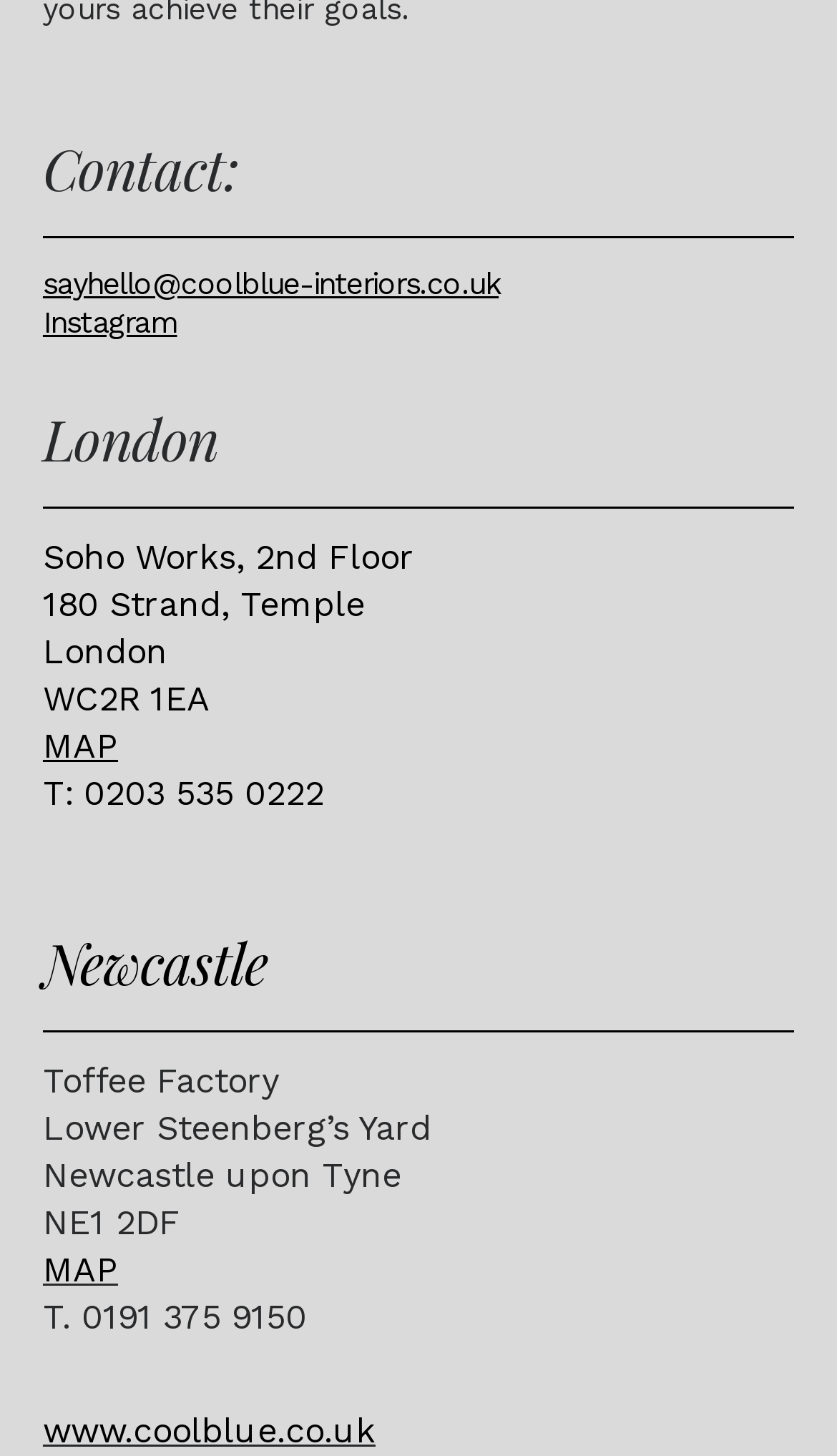Please predict the bounding box coordinates (top-left x, top-left y, bottom-right x, bottom-right y) for the UI element in the screenshot that fits the description: T: 0203 535 0222﻿

[0.051, 0.53, 0.387, 0.591]